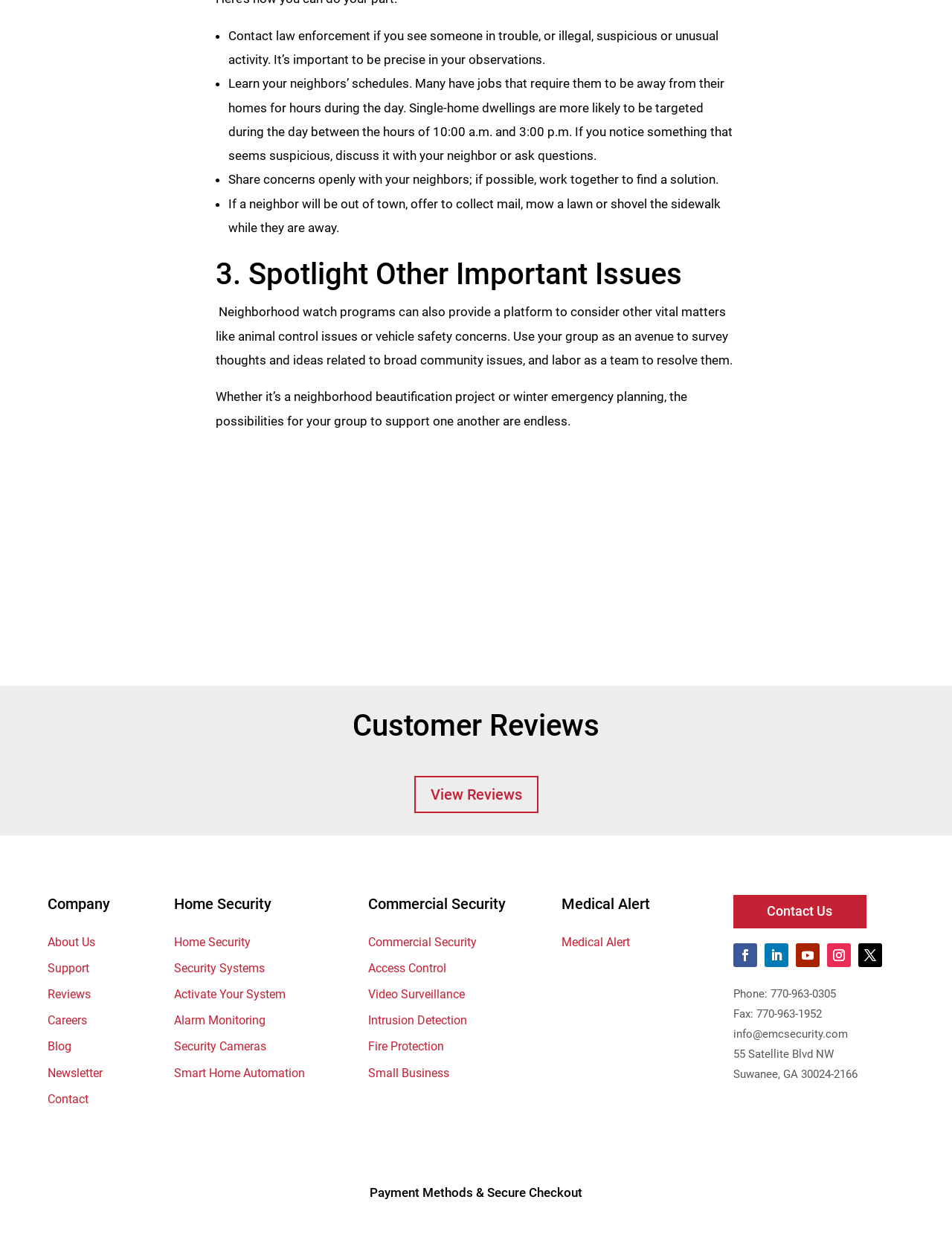Provide the bounding box coordinates of the UI element that matches the description: "Image policy".

None